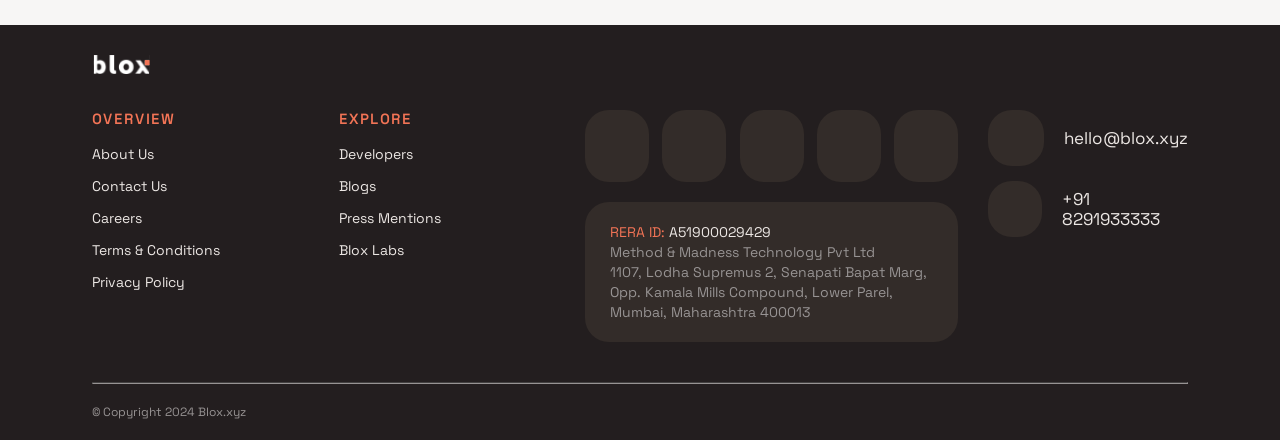Identify the coordinates of the bounding box for the element that must be clicked to accomplish the instruction: "Click on About Us".

[0.072, 0.315, 0.265, 0.387]